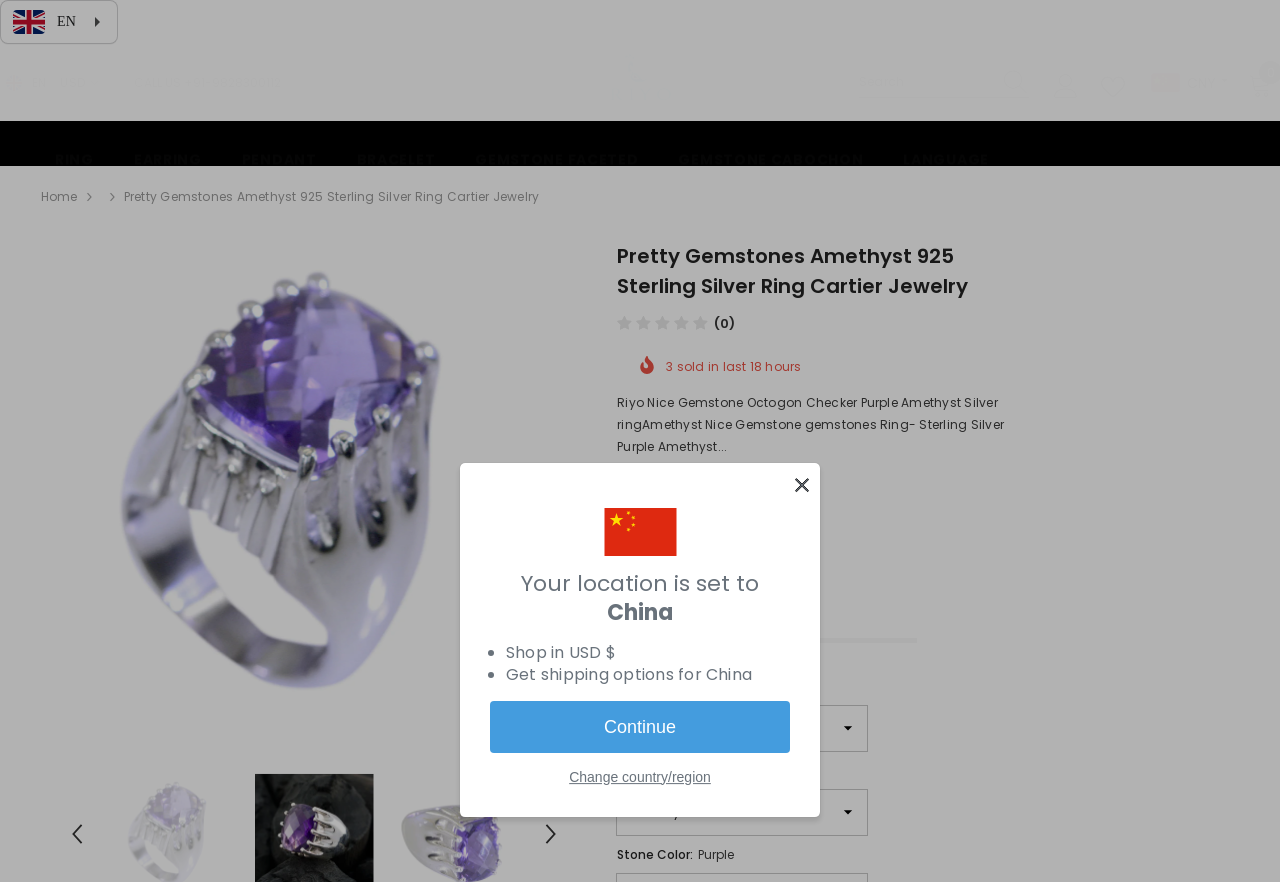Identify the first-level heading on the webpage and generate its text content.

Pretty Gemstones Amethyst 925 Sterling Silver Ring Cartier Jewelry
(0)